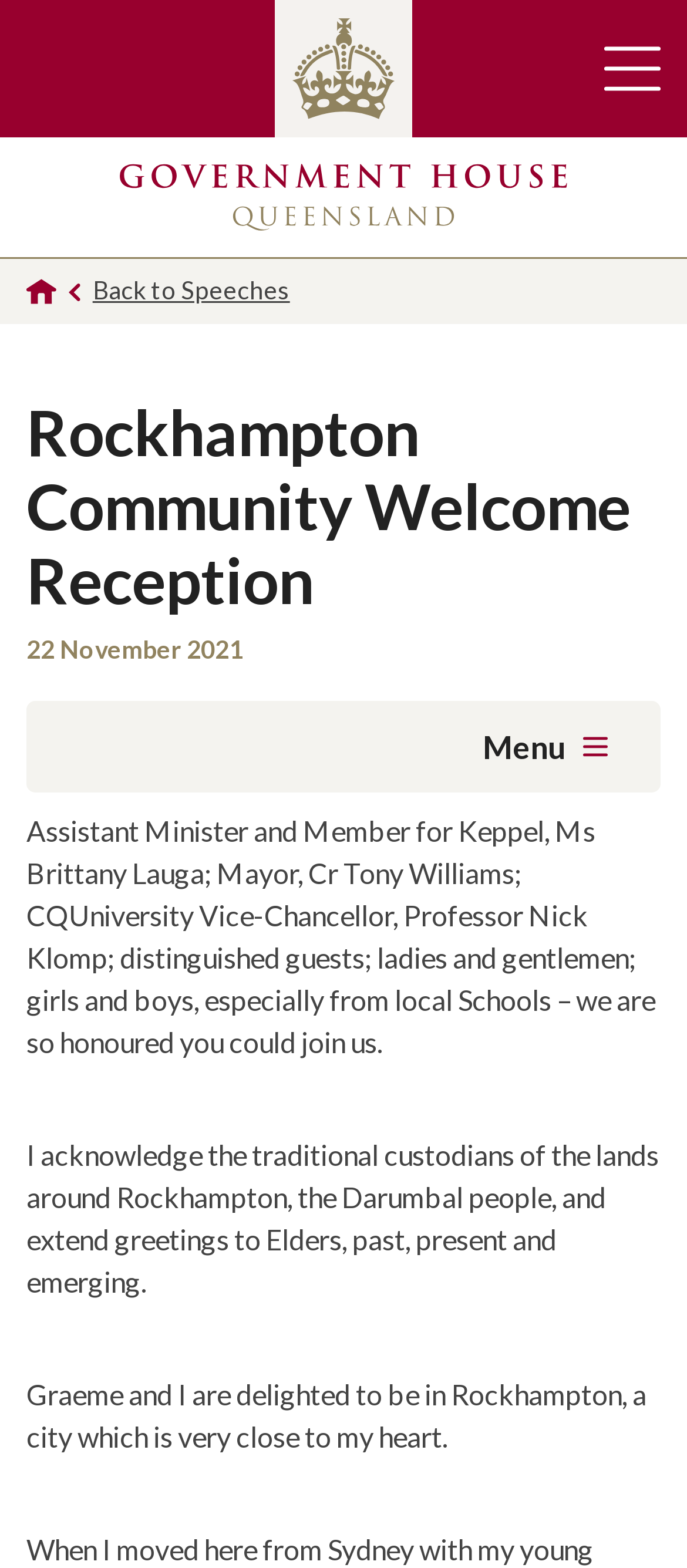Who is the Vice-Chancellor of CQUniversity?
Refer to the screenshot and deliver a thorough answer to the question presented.

I found the answer by reading the text content of the webpage, specifically the paragraph that starts with 'Assistant Minister and Member for Keppel, Ms Brittany Lauga;...' which mentions the name of the Vice-Chancellor of CQUniversity.